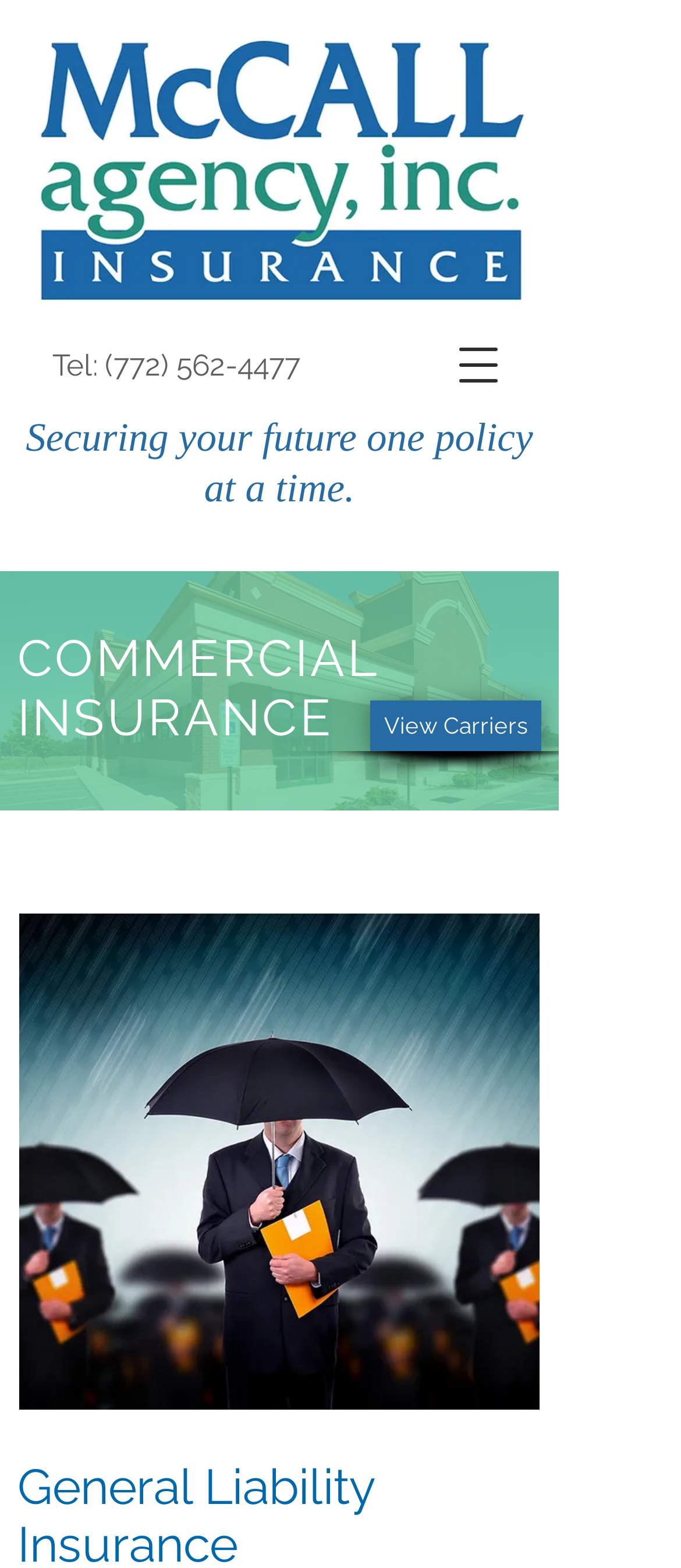Use a single word or phrase to answer the following:
What is the name of the company?

McCall Agency, Inc.